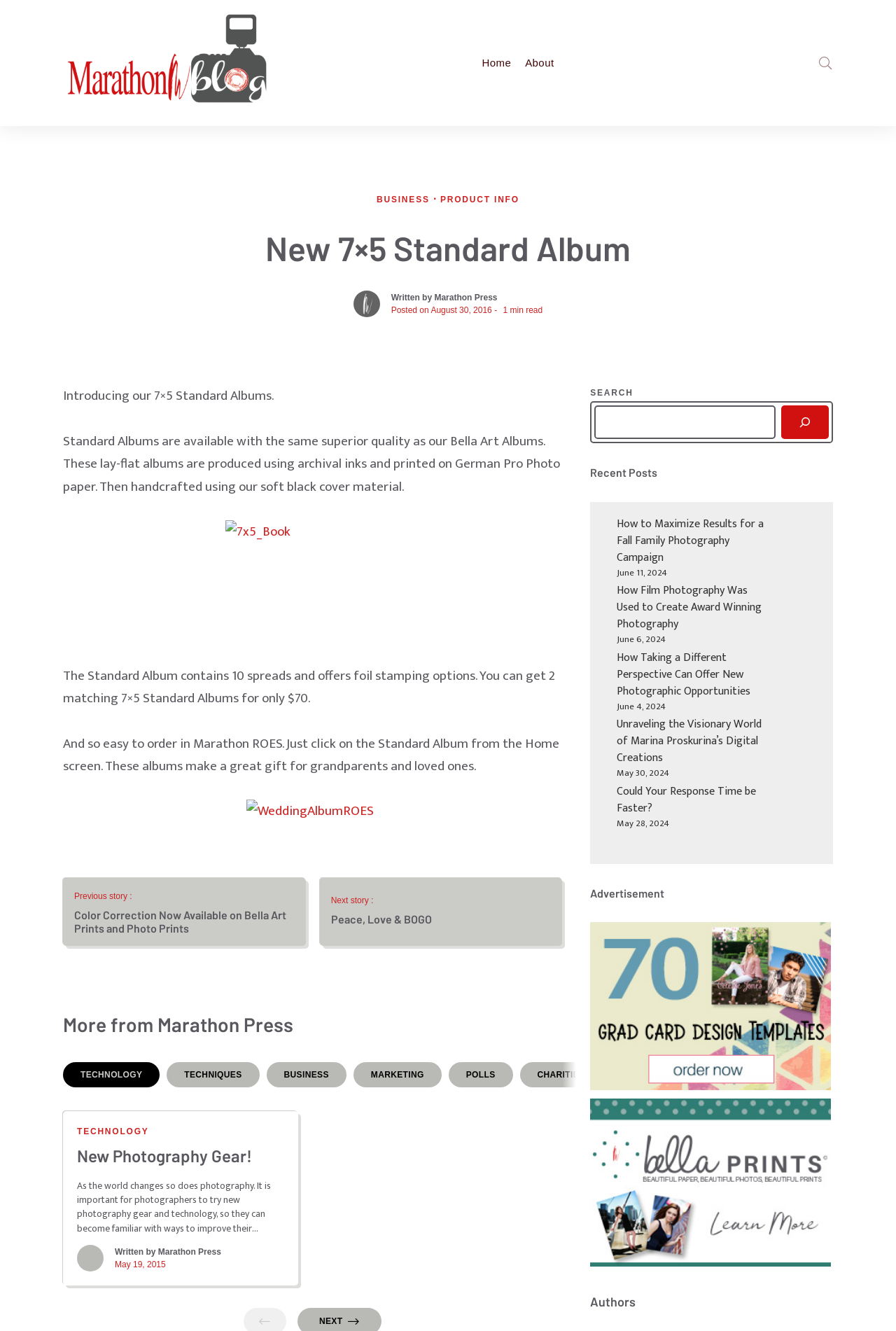Specify the bounding box coordinates of the area to click in order to follow the given instruction: "Click on About."

None